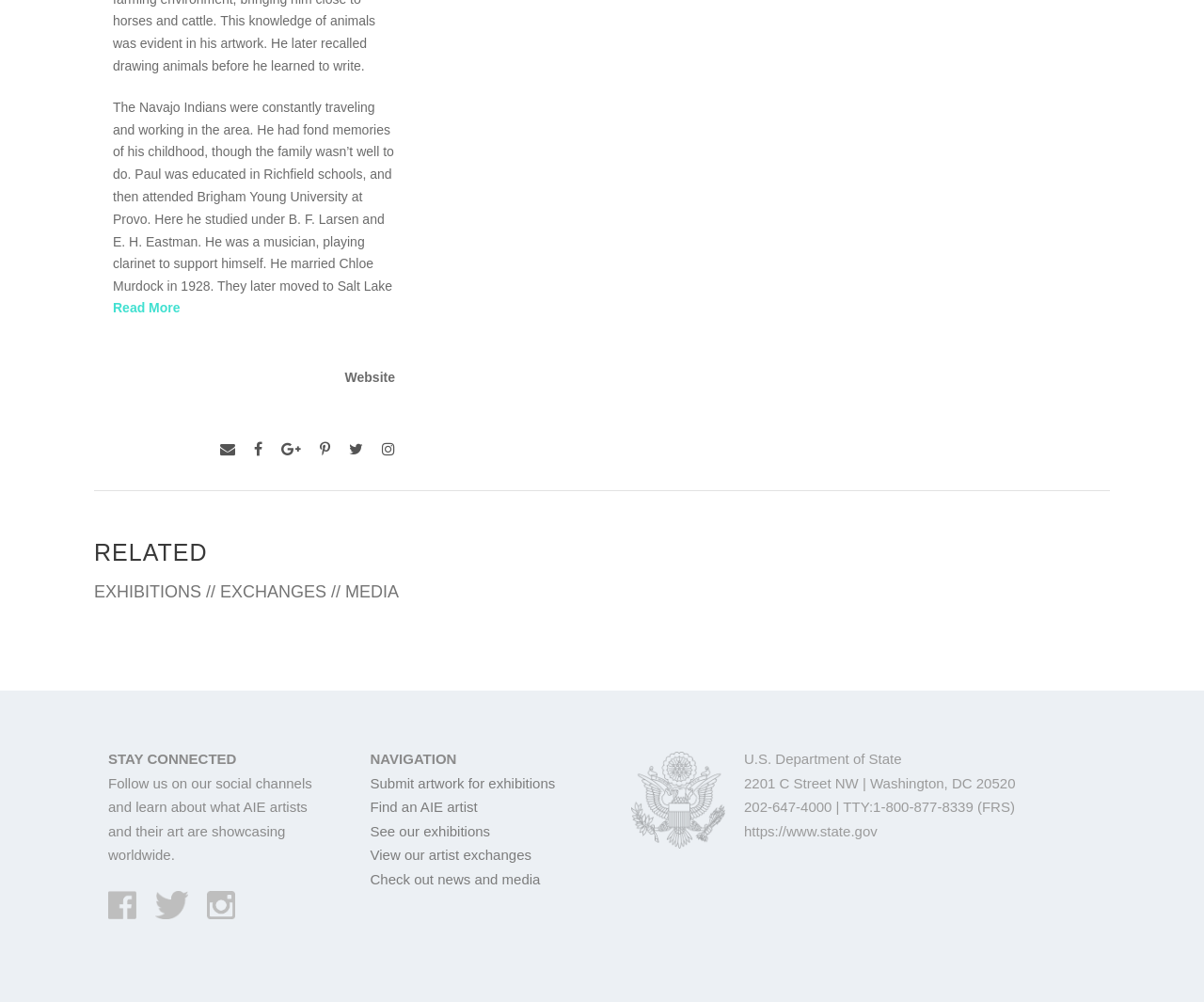Provide the bounding box coordinates for the UI element that is described by this text: "Submit artwork for exhibitions". The coordinates should be in the form of four float numbers between 0 and 1: [left, top, right, bottom].

[0.307, 0.774, 0.461, 0.79]